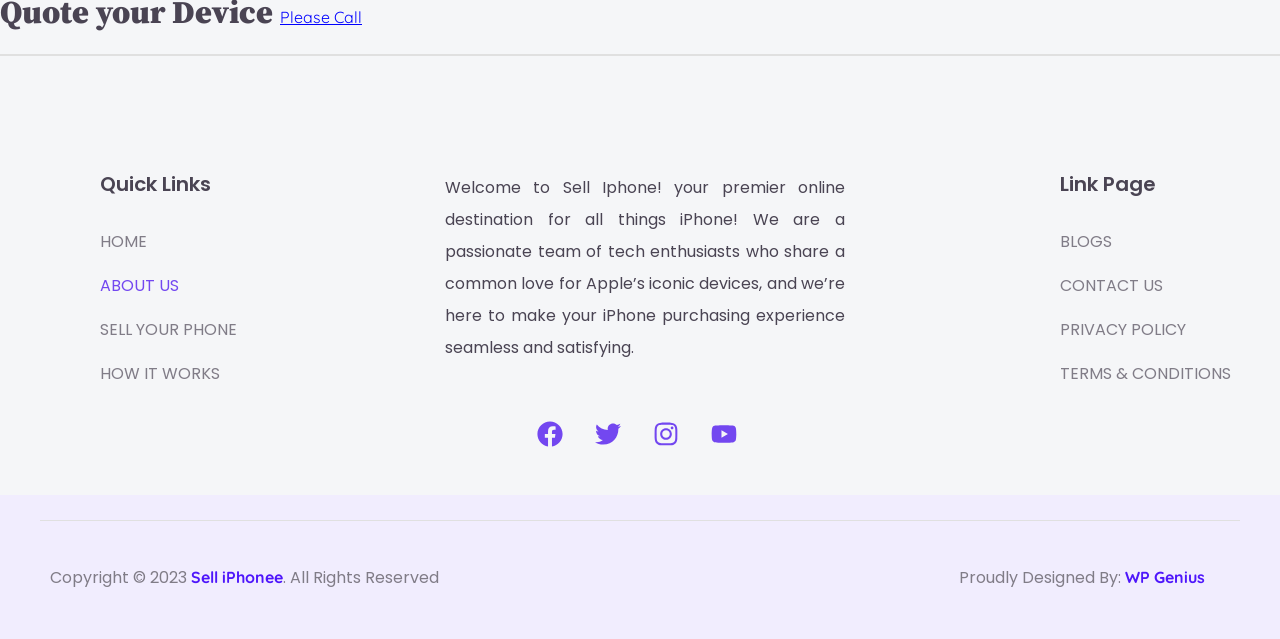Predict the bounding box coordinates for the UI element described as: "HOME". The coordinates should be four float numbers between 0 and 1, presented as [left, top, right, bottom].

[0.078, 0.345, 0.188, 0.414]